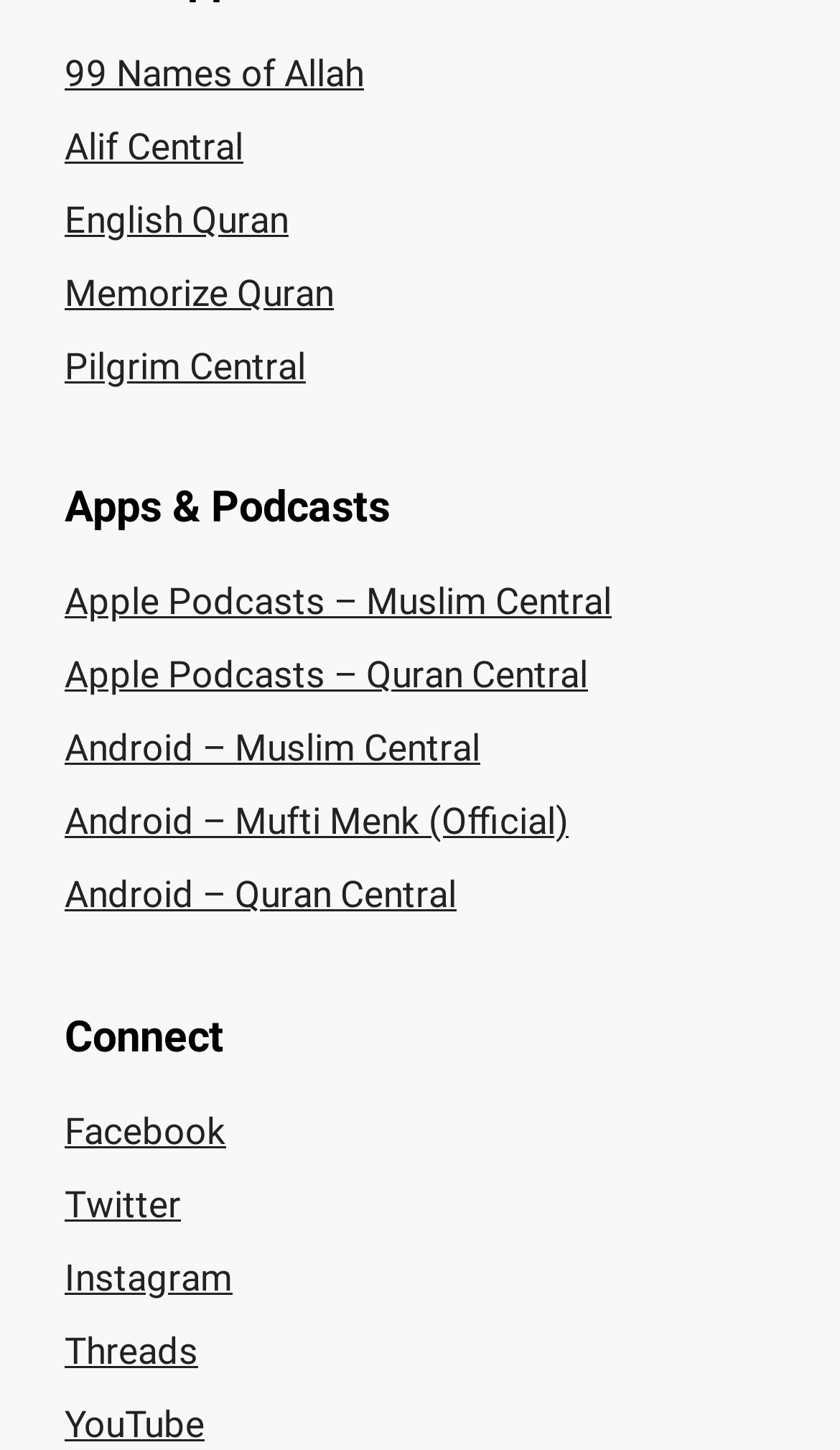Please find the bounding box coordinates of the clickable region needed to complete the following instruction: "Watch YouTube". The bounding box coordinates must consist of four float numbers between 0 and 1, i.e., [left, top, right, bottom].

[0.077, 0.967, 0.244, 0.996]